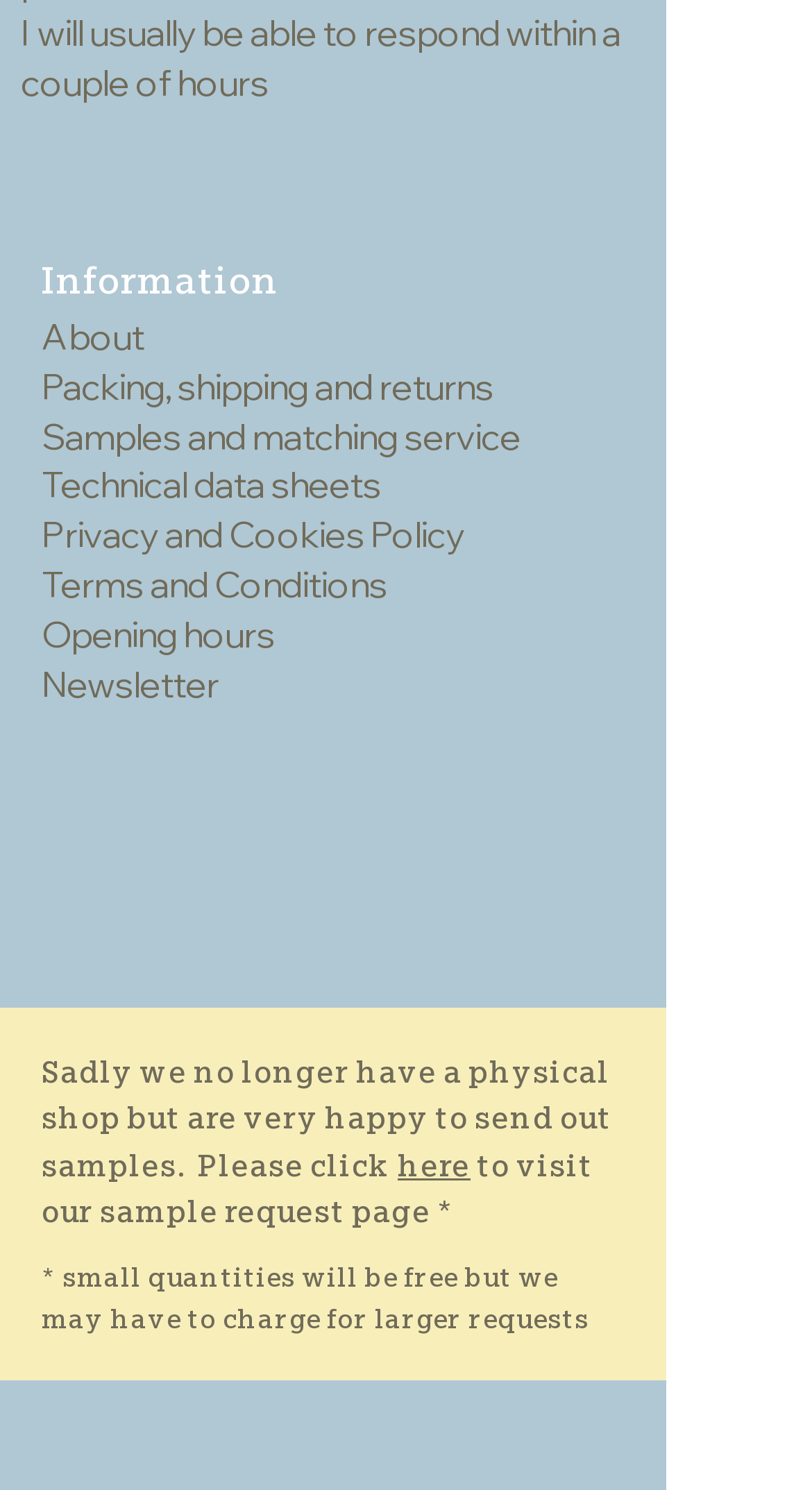Pinpoint the bounding box coordinates of the clickable element to carry out the following instruction: "Visit sample request page."

[0.49, 0.77, 0.579, 0.793]